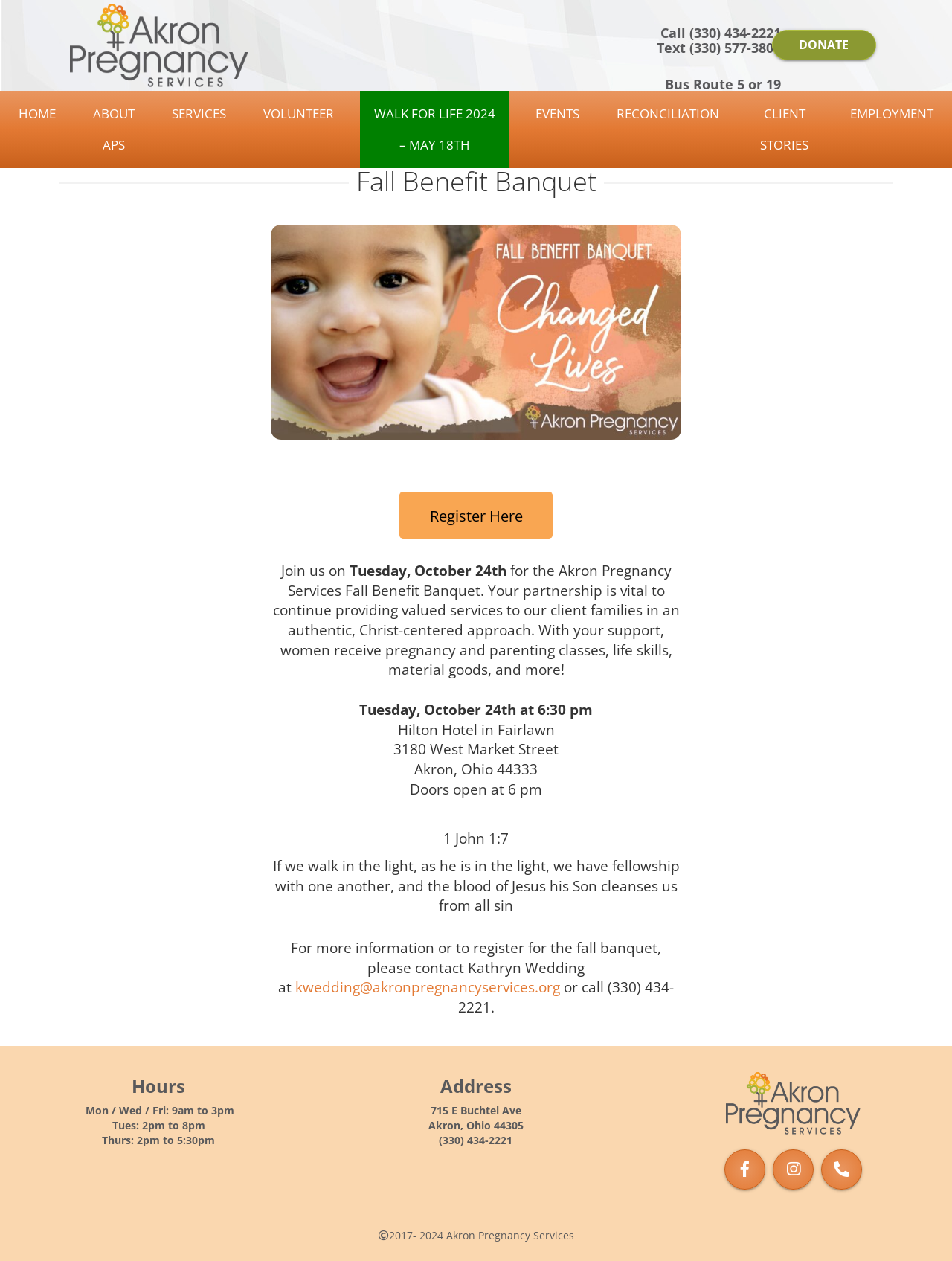Indicate the bounding box coordinates of the element that must be clicked to execute the instruction: "Register for the Fall Benefit Banquet". The coordinates should be given as four float numbers between 0 and 1, i.e., [left, top, right, bottom].

[0.419, 0.39, 0.581, 0.427]